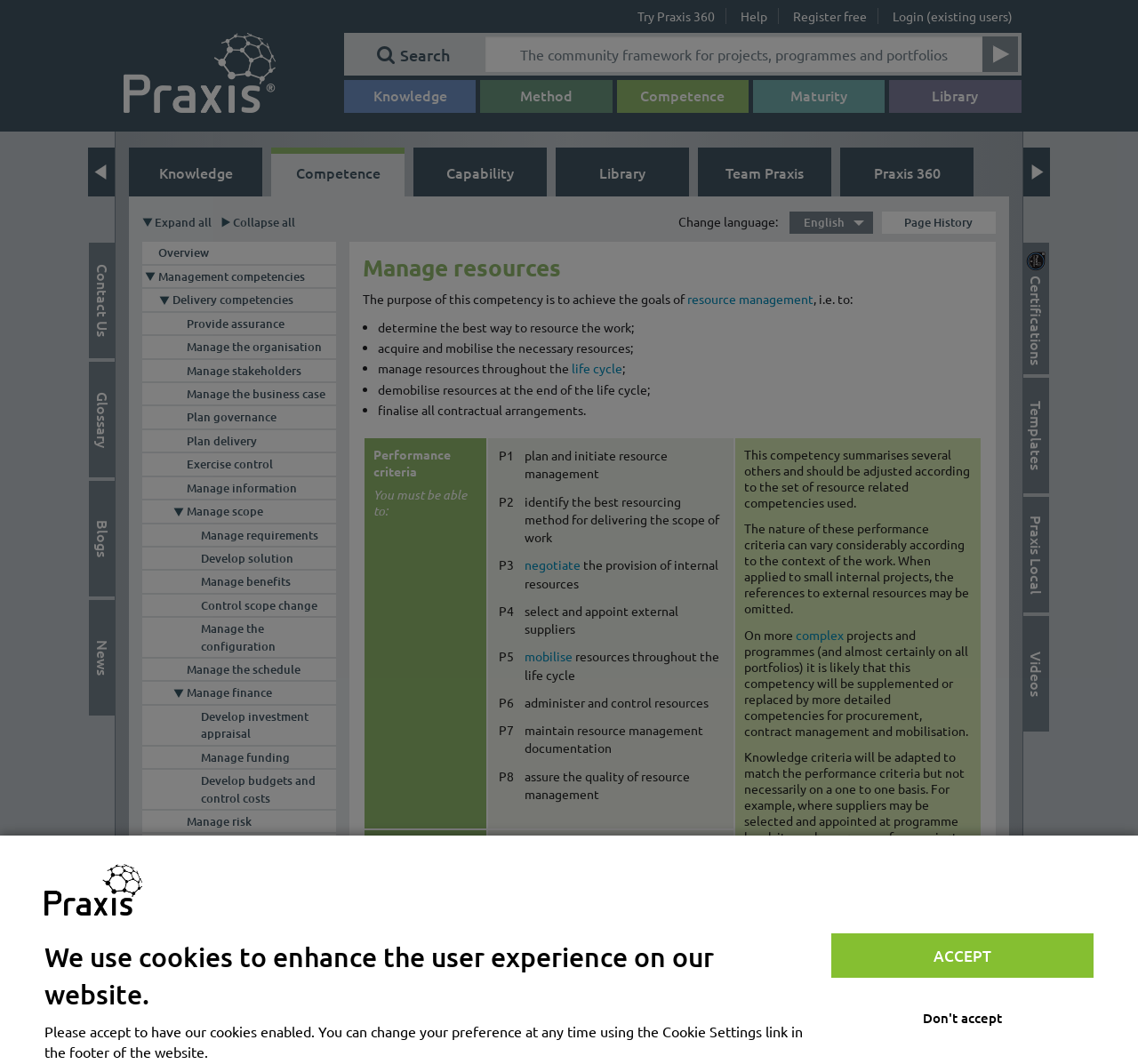Using the elements shown in the image, answer the question comprehensively: What are the two buttons below the 'Praxis Framework' image?

The two buttons are located below the 'Praxis Framework' image and are labeled 'Expand all' and 'Collapse all'. These buttons are likely used to control the visibility of the competency categories and their corresponding links on the webpage.